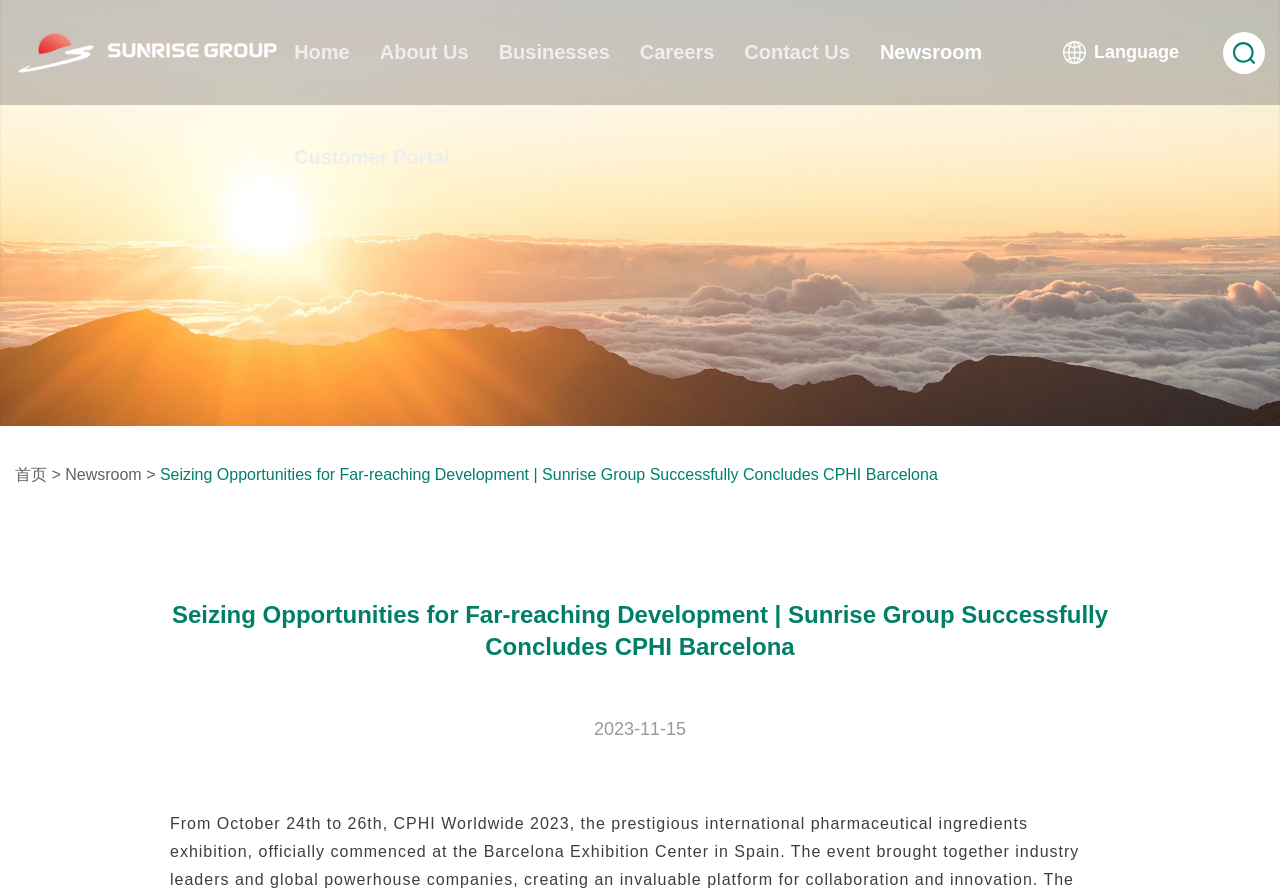What is the name of the company? Analyze the screenshot and reply with just one word or a short phrase.

Sunrise Group